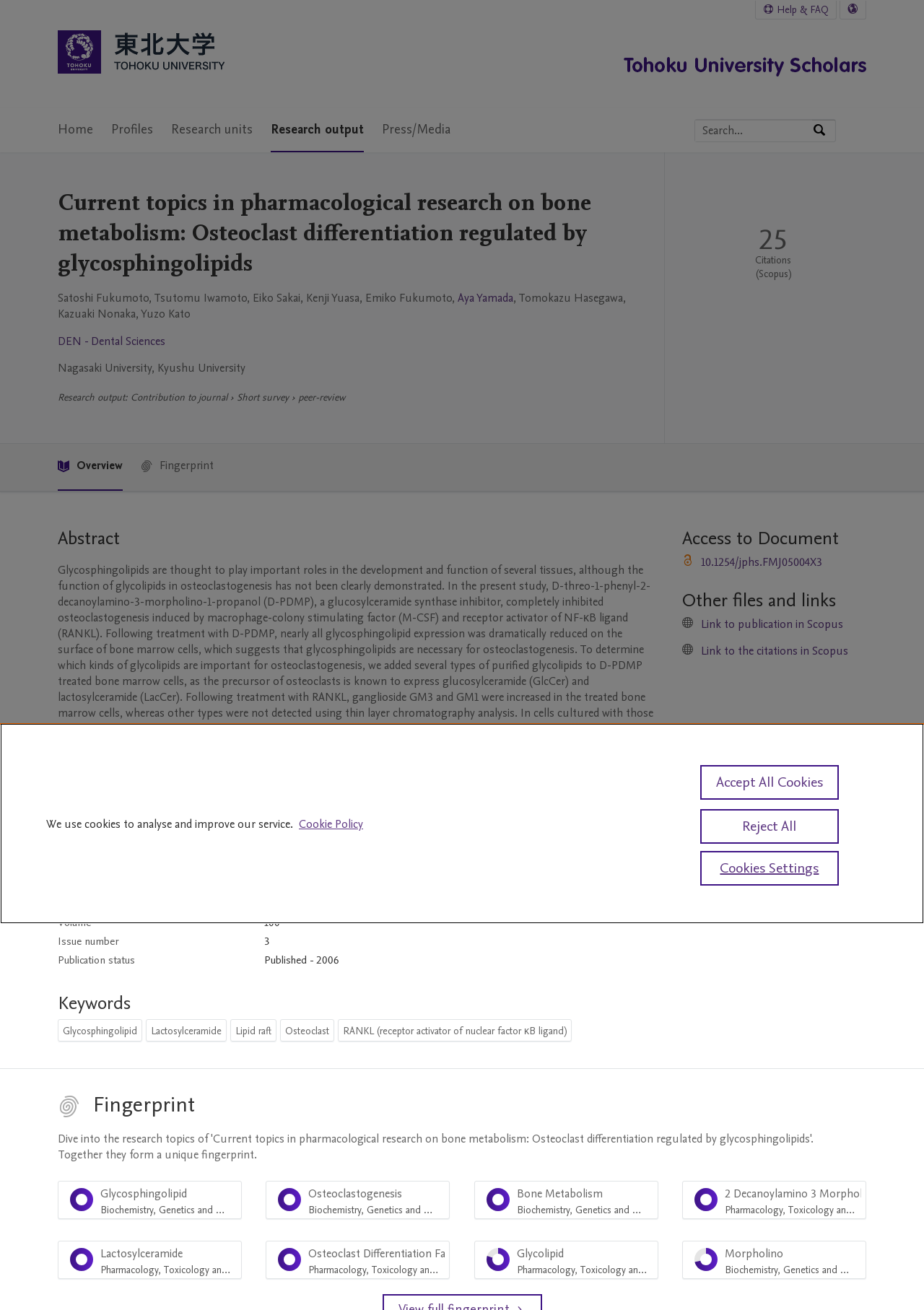What is the language of the publication?
Provide a well-explained and detailed answer to the question.

I found the answer by looking at the table with publication details, where the language is specified as English.